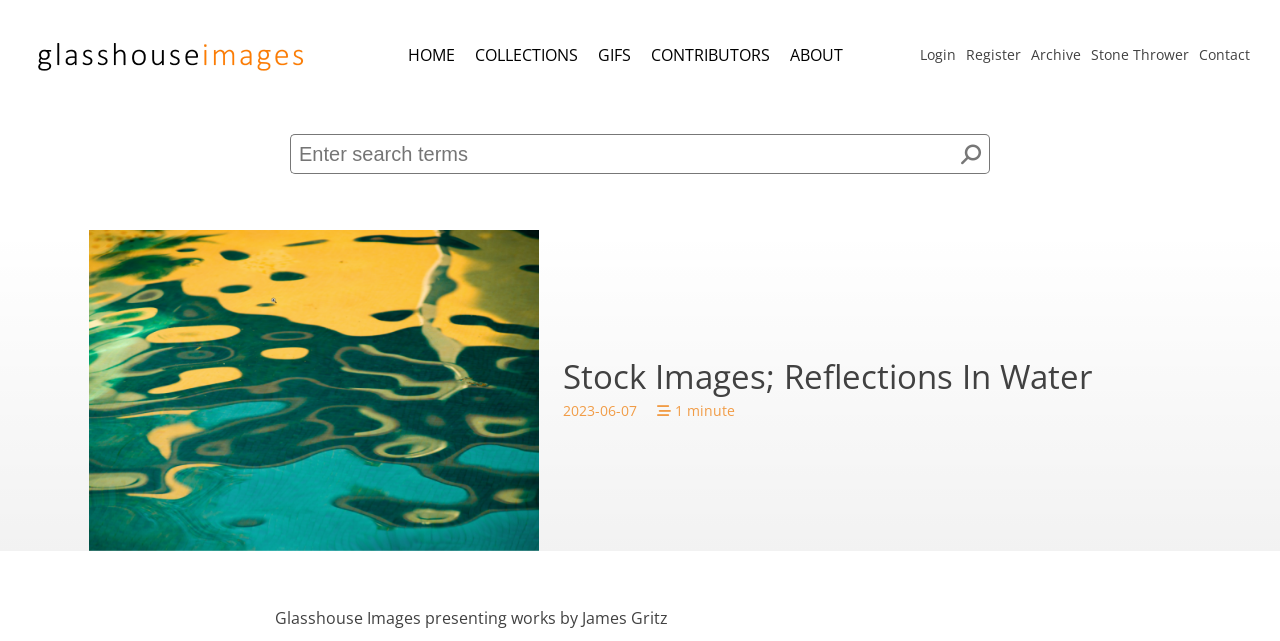Extract the bounding box of the UI element described as: "name="SEARCHTXT1" placeholder="Enter search terms"".

[0.227, 0.209, 0.744, 0.271]